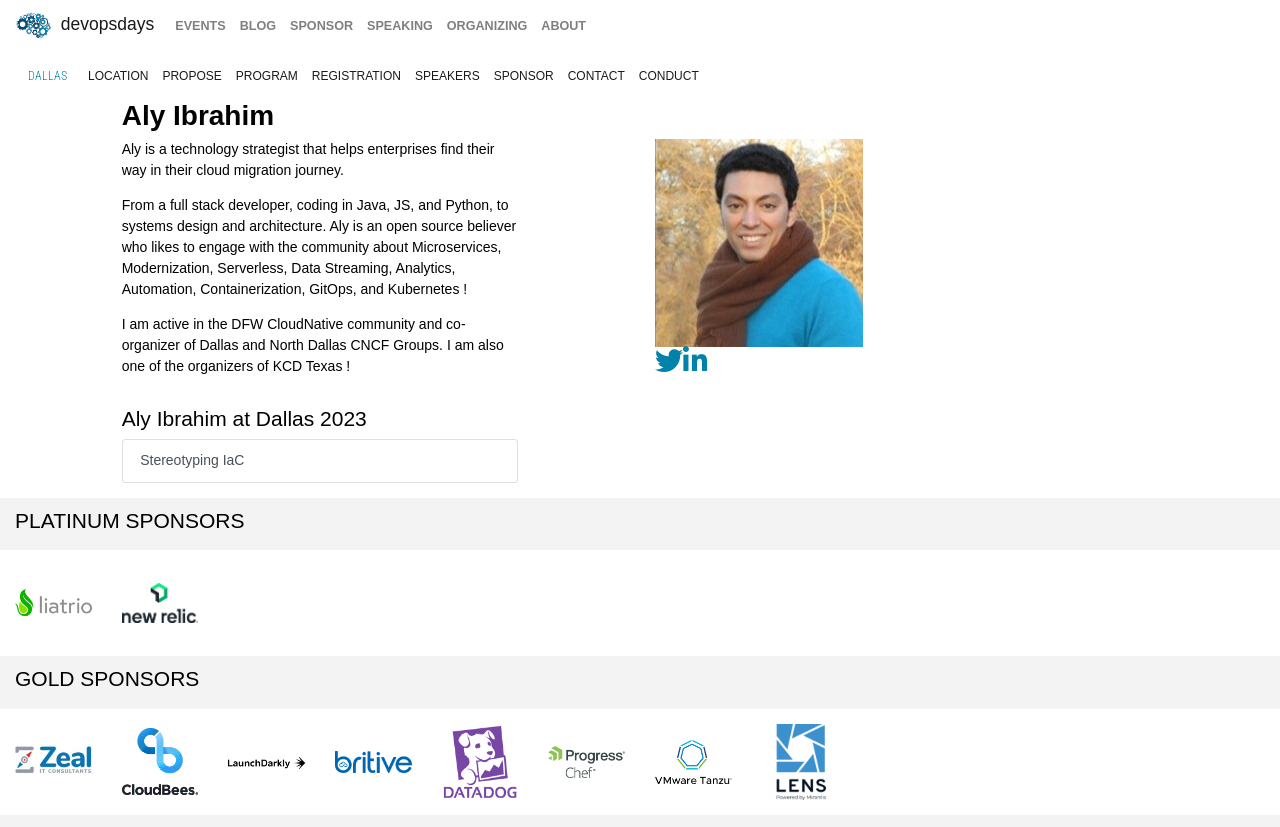Determine the bounding box coordinates of the element that should be clicked to execute the following command: "Click on the devopsdays logo".

[0.011, 0.014, 0.044, 0.05]